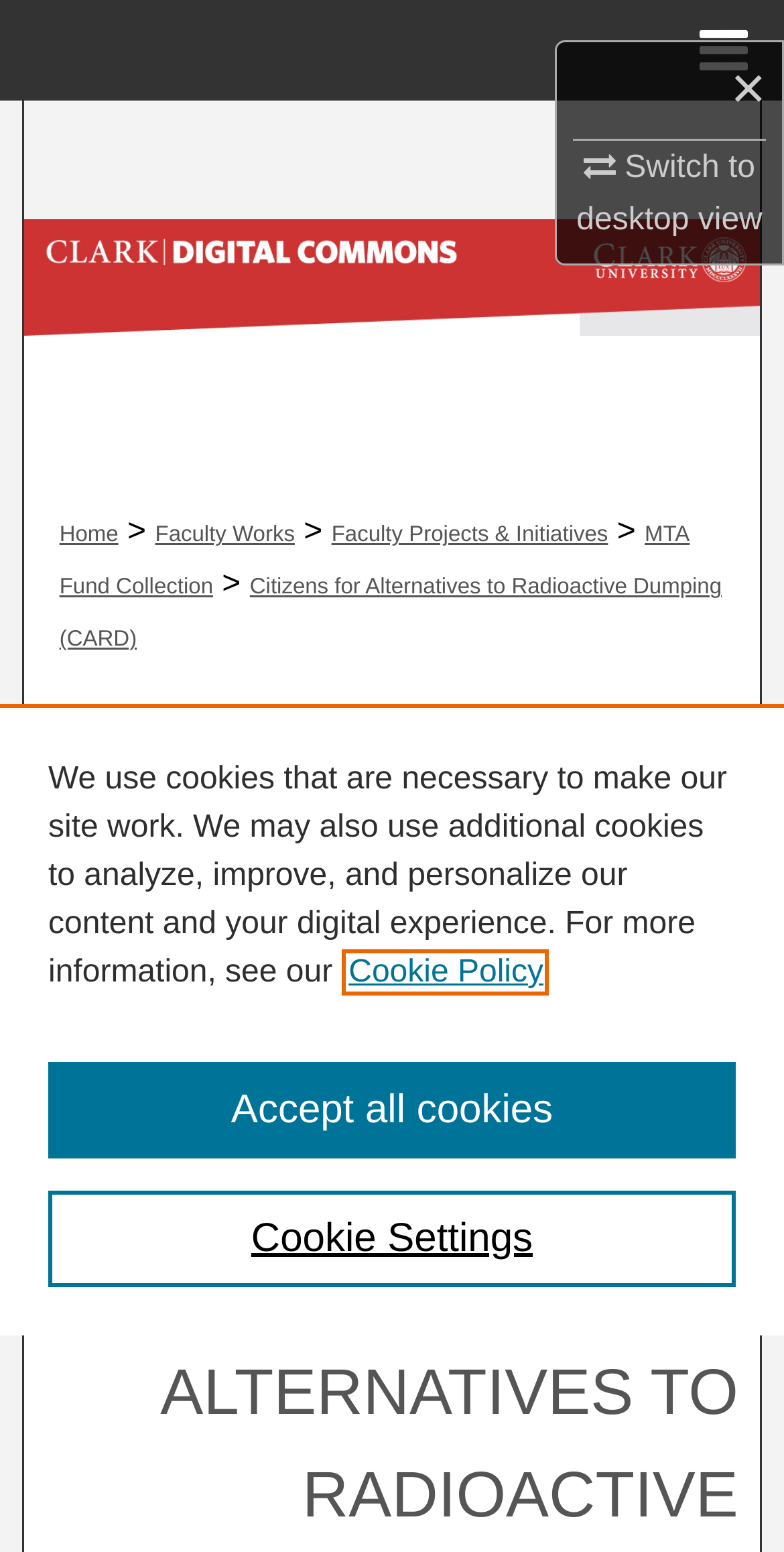Select the bounding box coordinates of the element I need to click to carry out the following instruction: "learn about who we are".

None